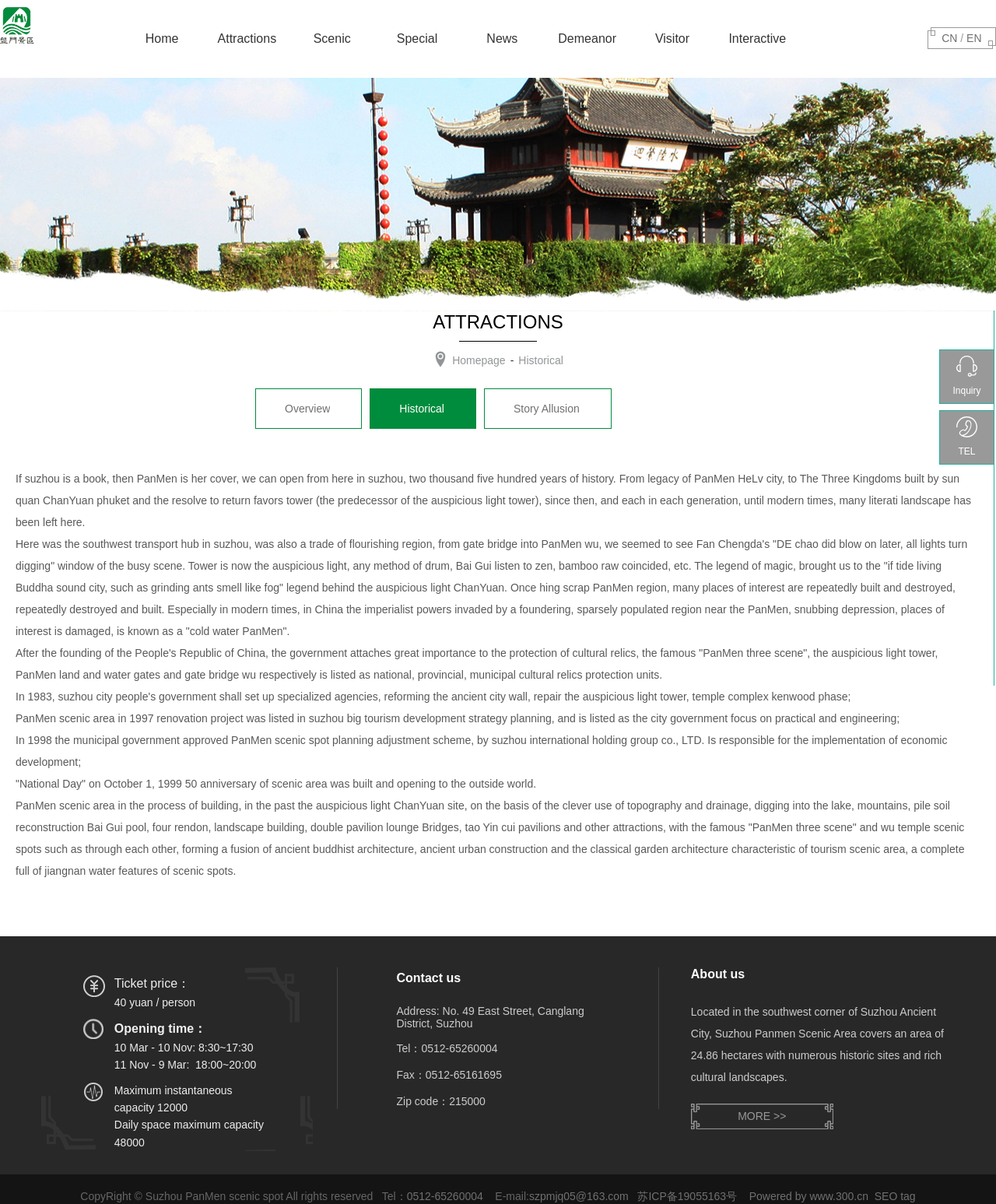Provide the bounding box coordinates of the HTML element described as: "0512-65260004". The bounding box coordinates should be four float numbers between 0 and 1, i.e., [left, top, right, bottom].

[0.408, 0.989, 0.485, 0.999]